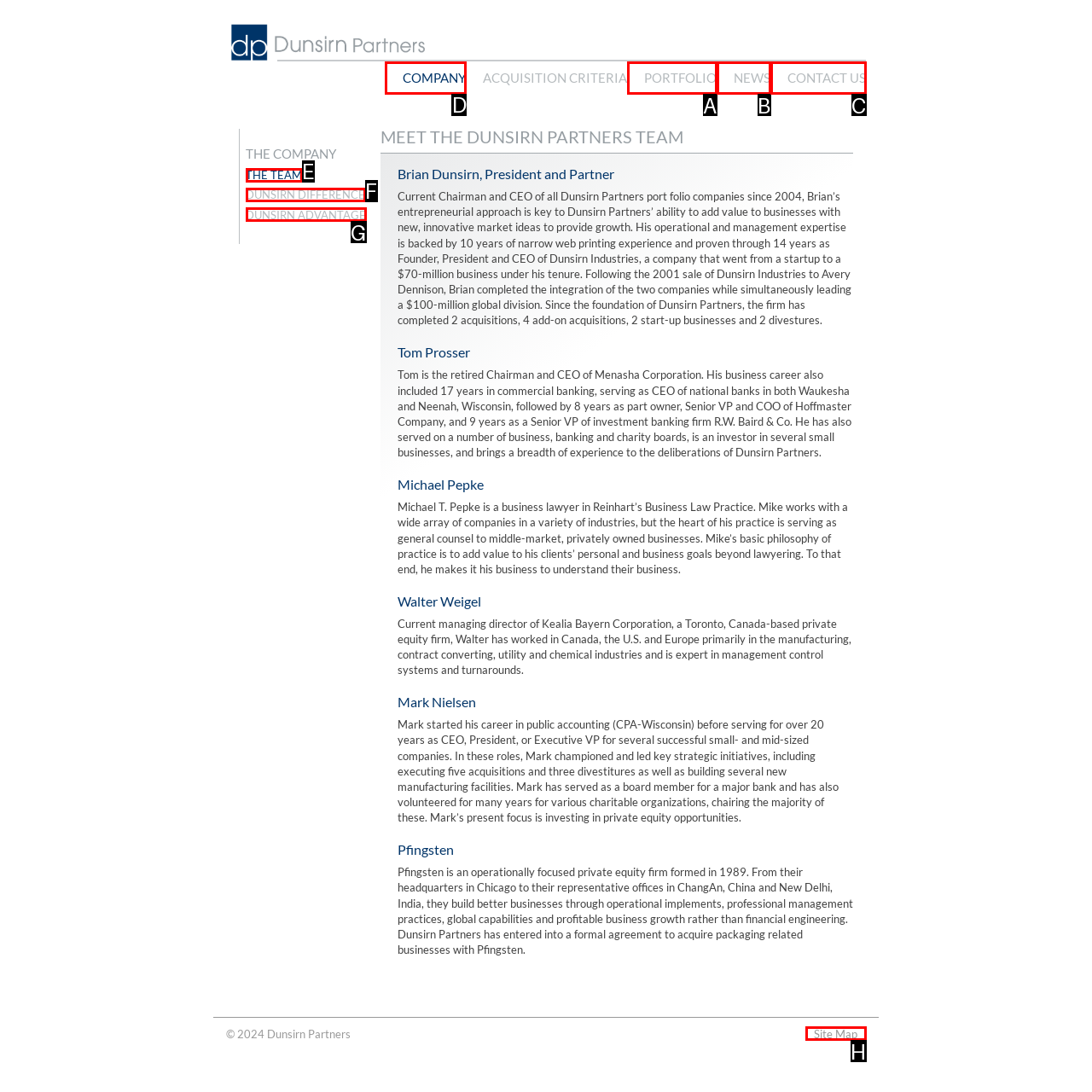Which option should I select to accomplish the task: Click the COMPANY link? Respond with the corresponding letter from the given choices.

D